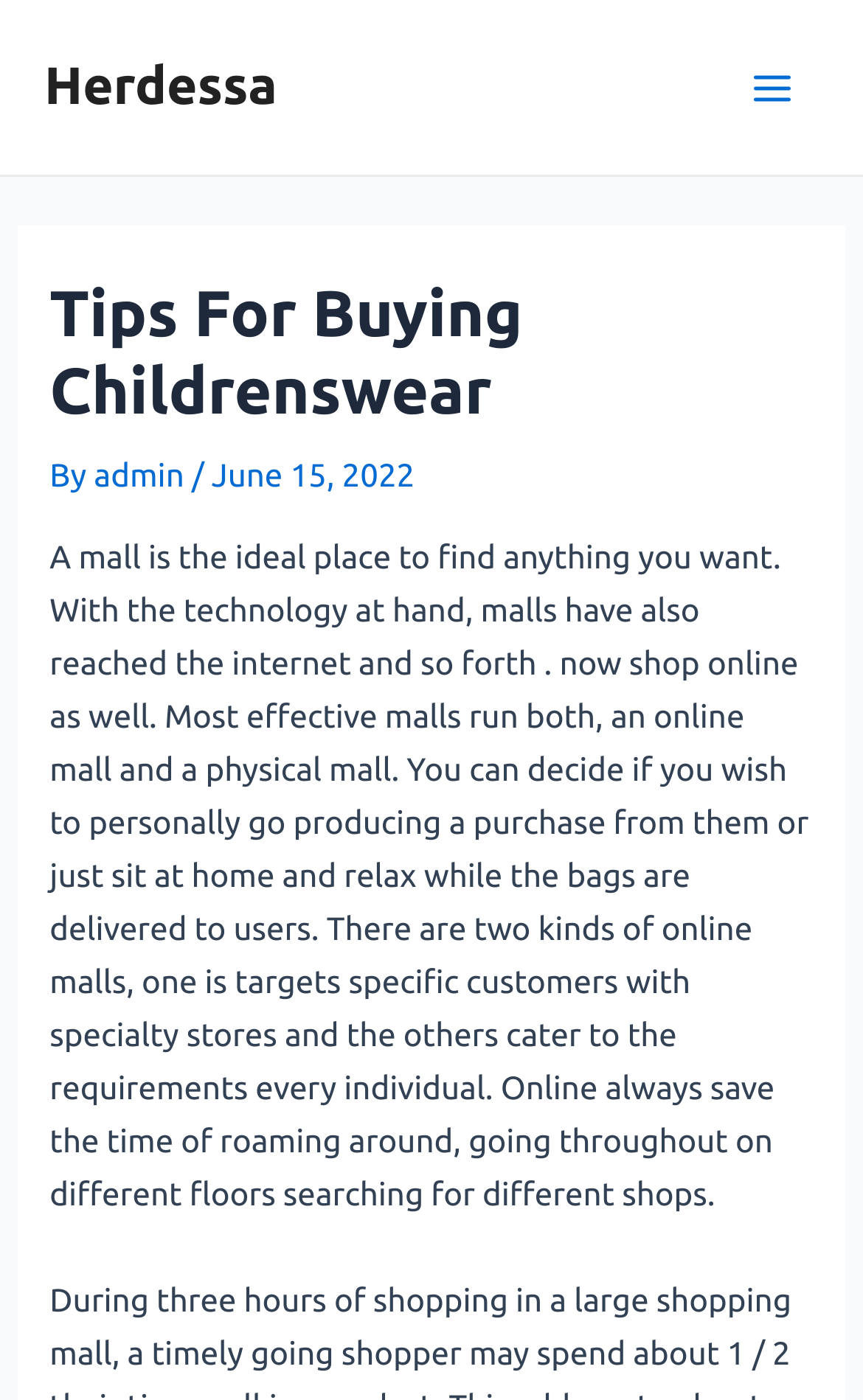Describe all the visual and textual components of the webpage comprehensively.

The webpage is about "Tips For Buying Childrenswear" and is part of the Herdessa website. At the top left, there is a link to the Herdessa homepage. On the top right, there is a main menu button that can be expanded. Next to the main menu button, there is a small image.

Below the top section, there is a header area that spans almost the entire width of the page. Within this header, the title "Tips For Buying Childrenswear" is prominently displayed. To the right of the title, there is a byline that reads "By admin" and a date "June 15, 2022".

The main content of the page is a block of text that discusses the benefits of online malls, including the convenience of shopping from home and the ability to cater to specific customers or individual needs. The text is positioned below the header area and takes up most of the page's vertical space.